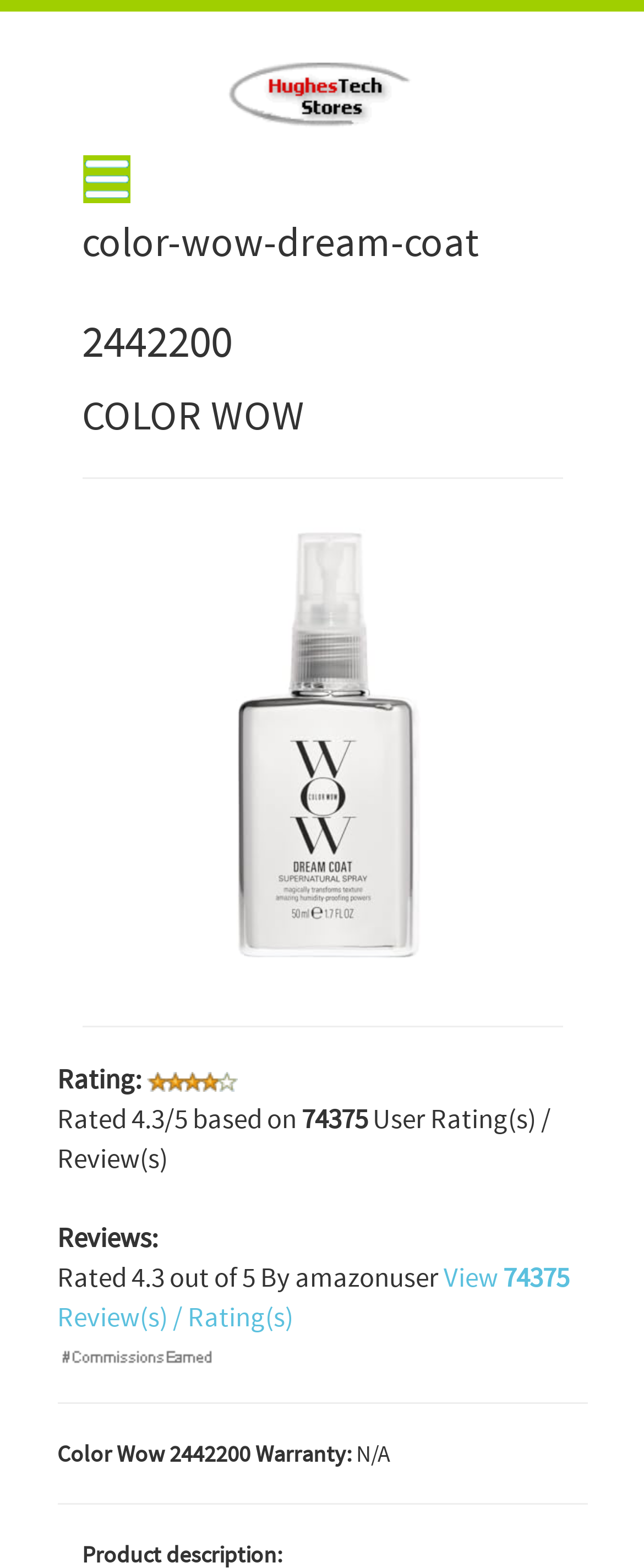Can you give a comprehensive explanation to the question given the content of the image?
Is there a warranty for the product?

I found the warranty information by looking at the text 'Color Wow 2442200 Warranty:' and the text 'N/A' which is next to it. This indicates that there is no warranty information available for the product.